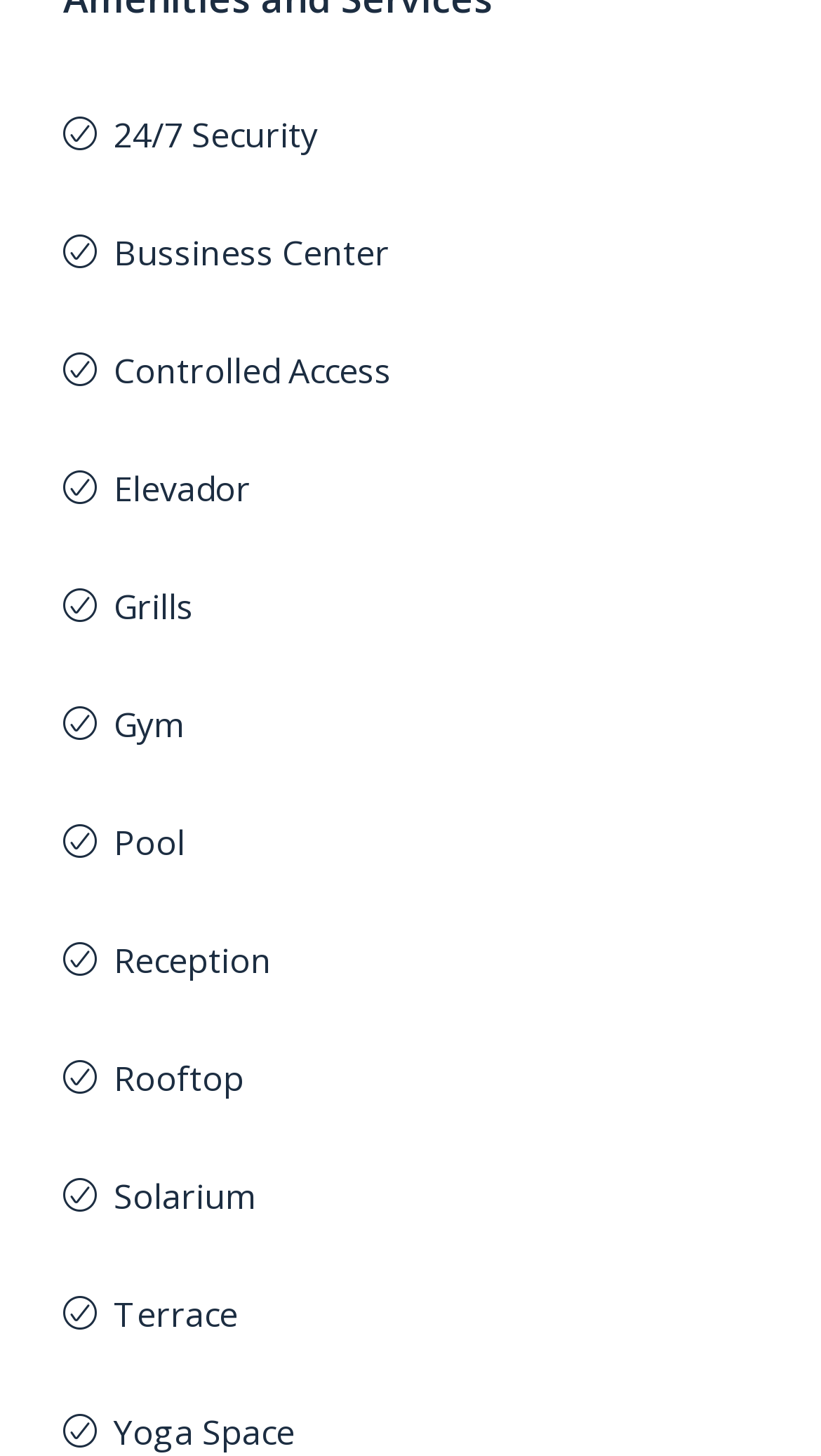What is the amenity located at the bottom of the page?
Give a detailed response to the question by analyzing the screenshot.

By analyzing the bounding box coordinates of each link element, I found that the link element with the OCR text 'Yoga Space' has the highest y2 coordinate value, which indicates that it is located at the bottom of the page.